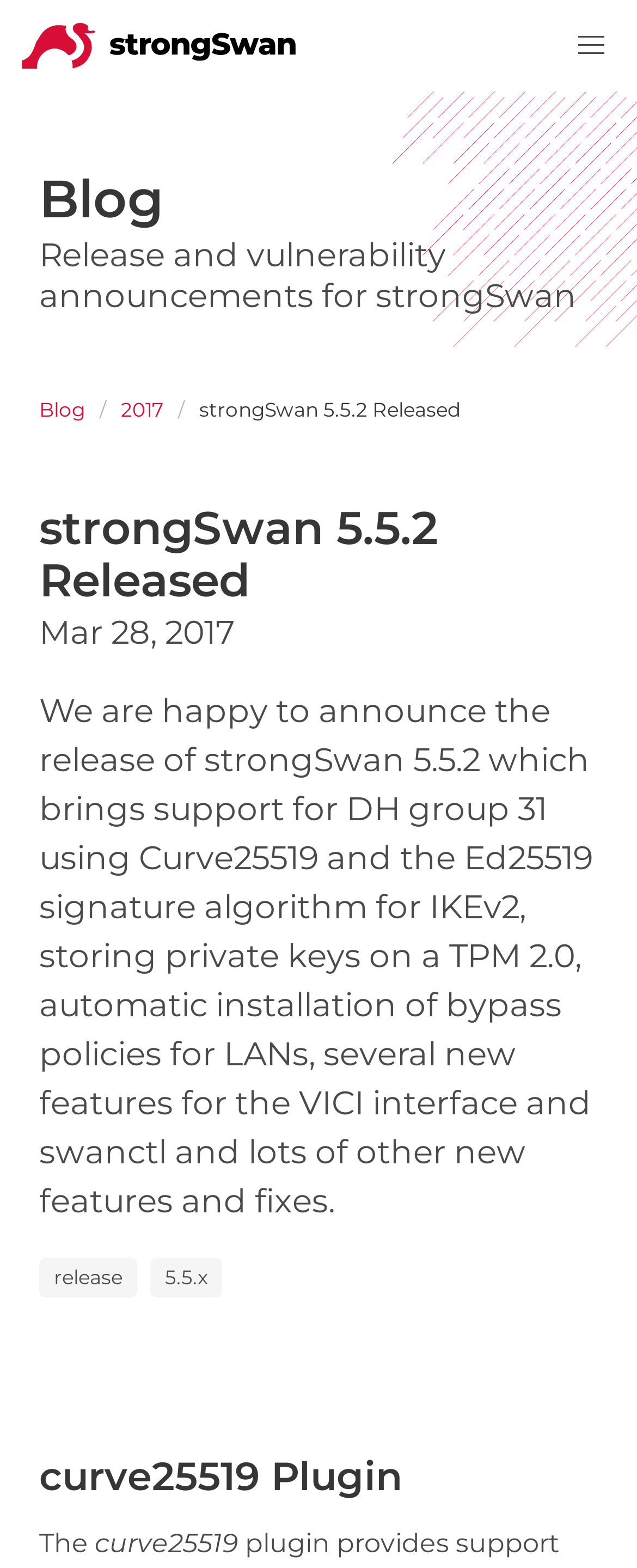Give an extensive and precise description of the webpage.

The webpage is about strongSwan, a software, and its latest release, version 5.5.2. At the top, there is a navigation menu, which includes a strongSwan logo on the left and a menu button on the right. Below the navigation menu, there are two headings, "Blog" and "Release and vulnerability announcements for strongSwan", which indicate the section of the webpage.

On the left side, there is a breadcrumbs navigation menu, which shows the path "Blog > 2017 > strongSwan 5.5.2 Released". Below the breadcrumbs, there is a main heading "strongSwan 5.5.2 Released" followed by a time stamp "Mar 28, 2017". 

The main content of the webpage is a paragraph of text that describes the new features and fixes in strongSwan 5.5.2, including support for DH group 31, storing private keys on a TPM 2.0, and several new features for the VICI interface and swanctl. 

At the bottom, there are two links, "release" and "5.5.x", which likely point to related resources. Finally, there is a heading "curve25519 Plugin" followed by a single word "The", which may be the start of another section or article.